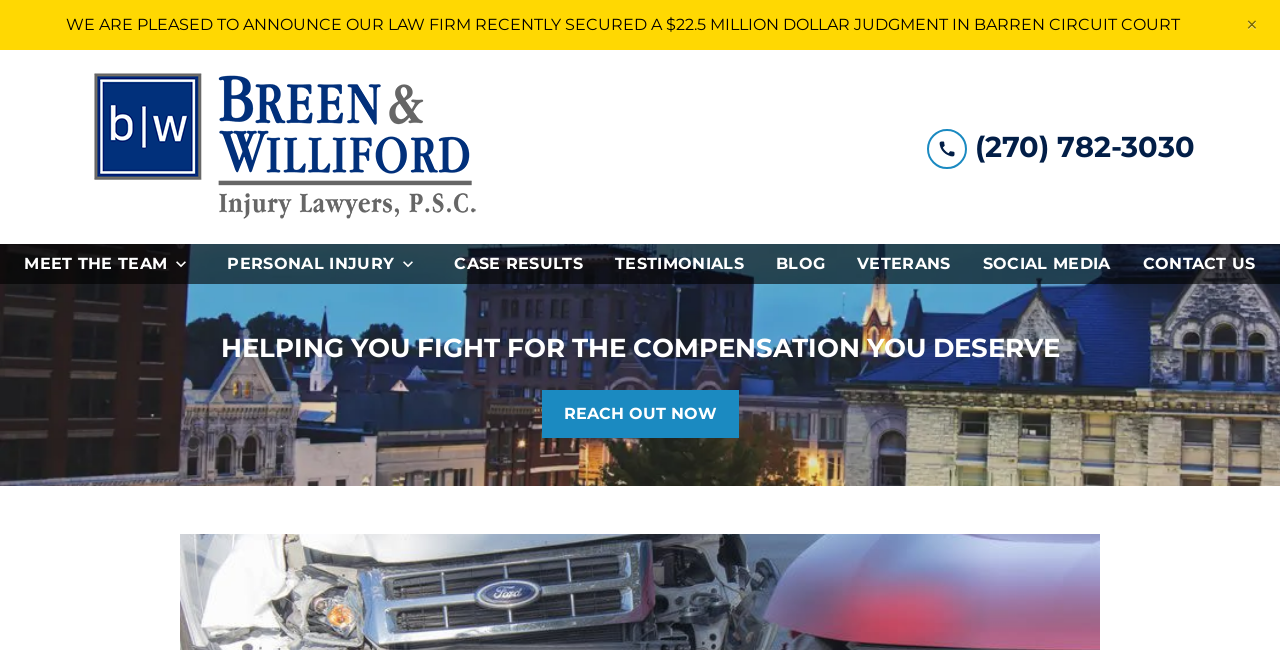Kindly provide the bounding box coordinates of the section you need to click on to fulfill the given instruction: "Reach out now".

[0.423, 0.6, 0.577, 0.674]